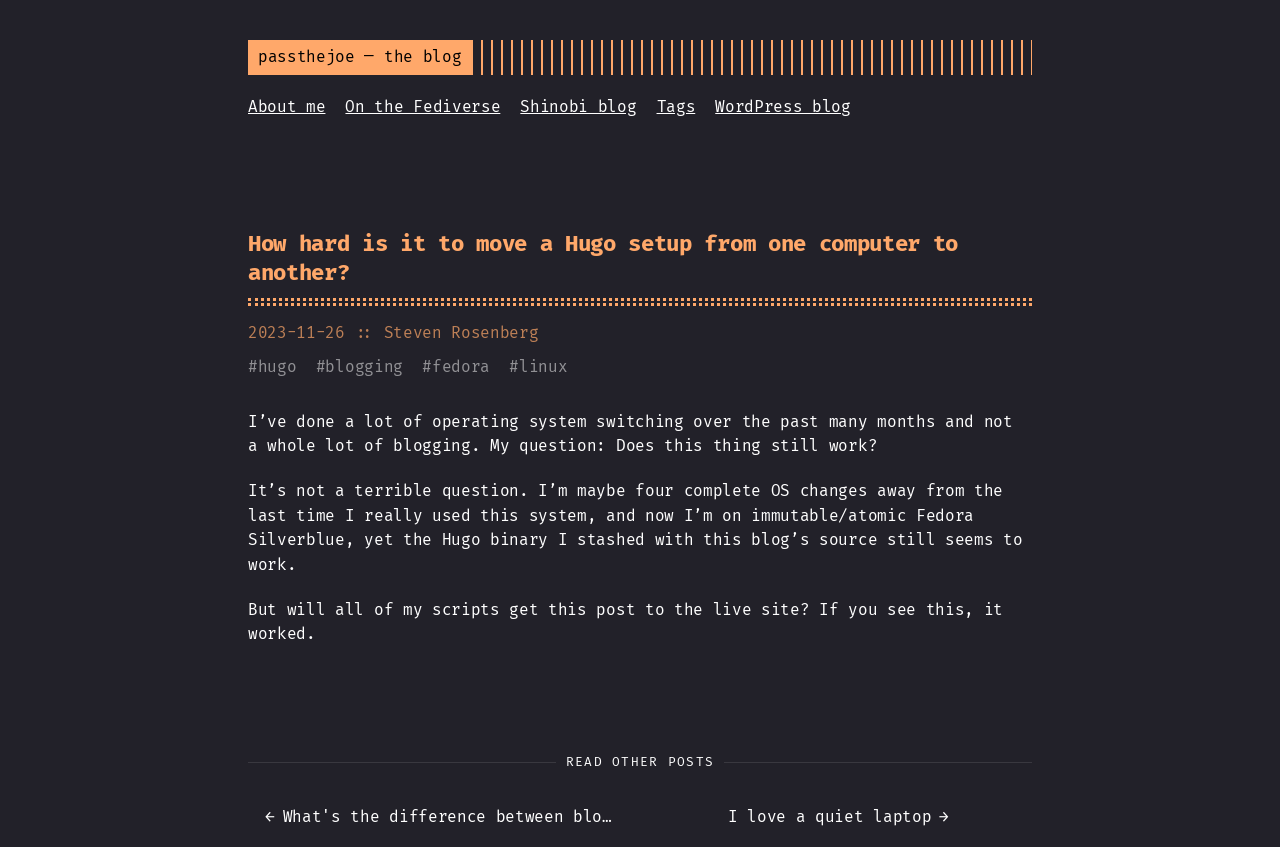Highlight the bounding box coordinates of the element that should be clicked to carry out the following instruction: "view the next post". The coordinates must be given as four float numbers ranging from 0 to 1, i.e., [left, top, right, bottom].

[0.556, 0.942, 0.754, 0.989]